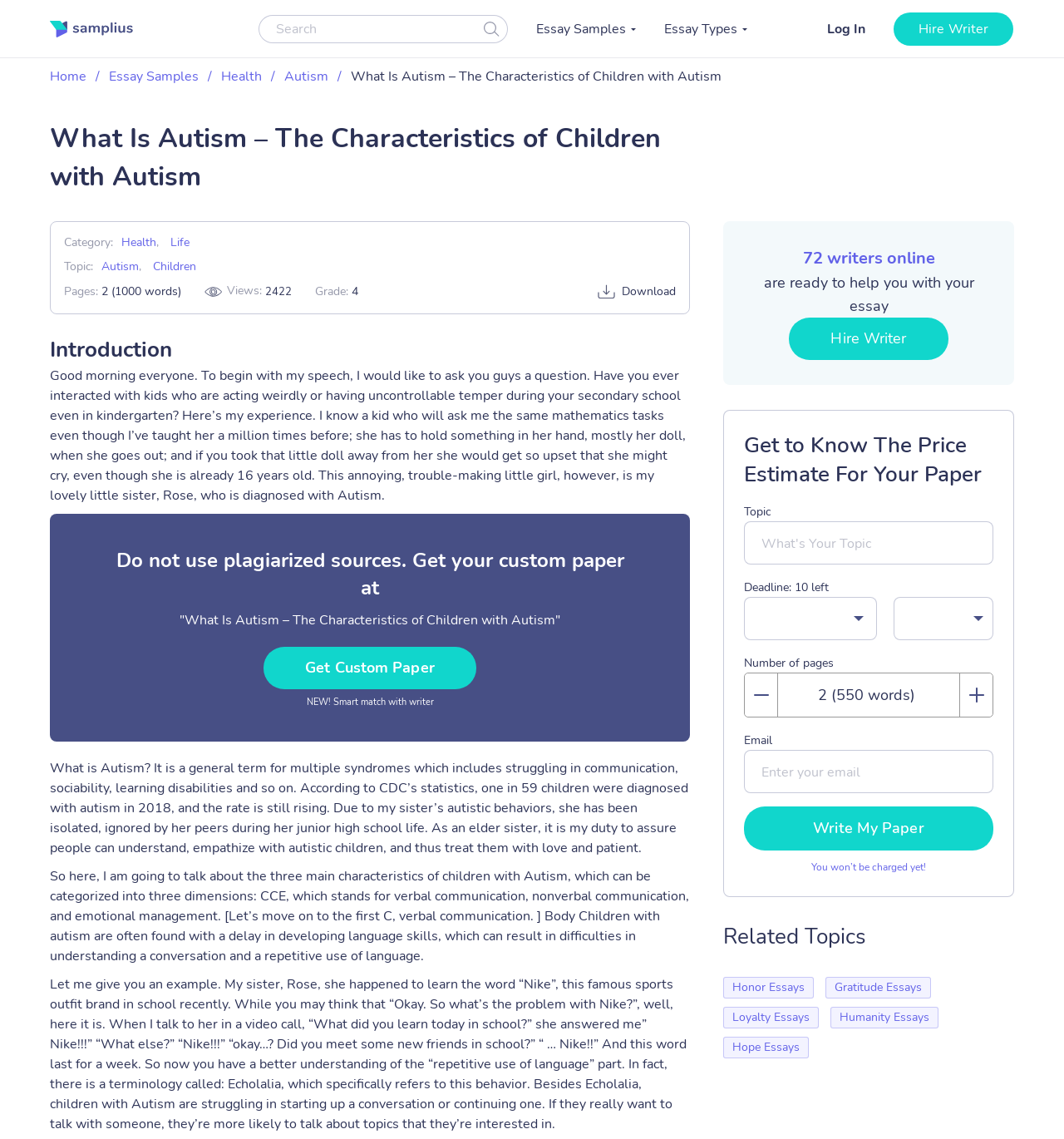Locate the bounding box coordinates of the element that needs to be clicked to carry out the instruction: "View related topics on essays". The coordinates should be given as four float numbers ranging from 0 to 1, i.e., [left, top, right, bottom].

[0.68, 0.809, 0.814, 0.835]